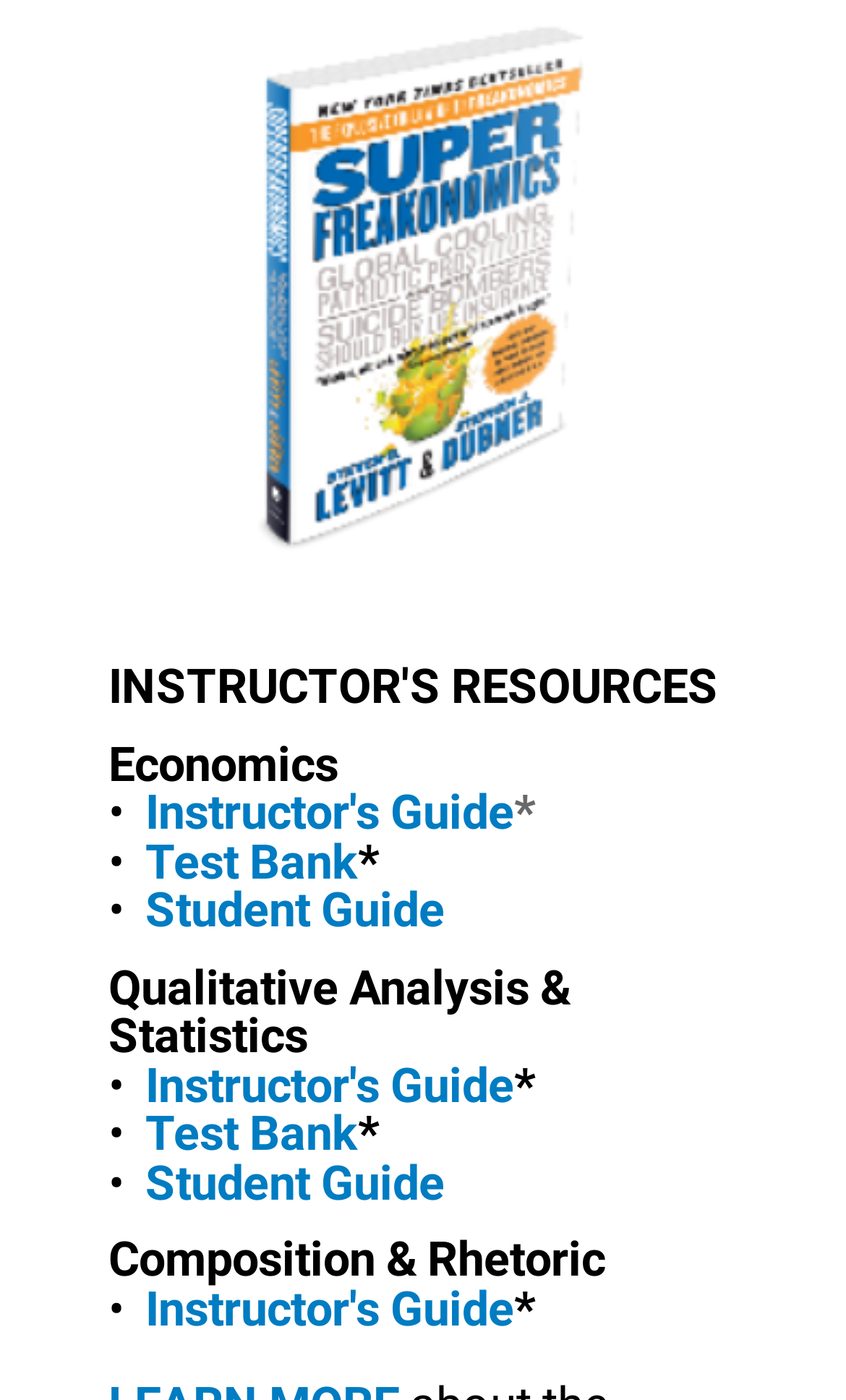Give a succinct answer to this question in a single word or phrase: 
How many subjects are listed on the webpage?

2